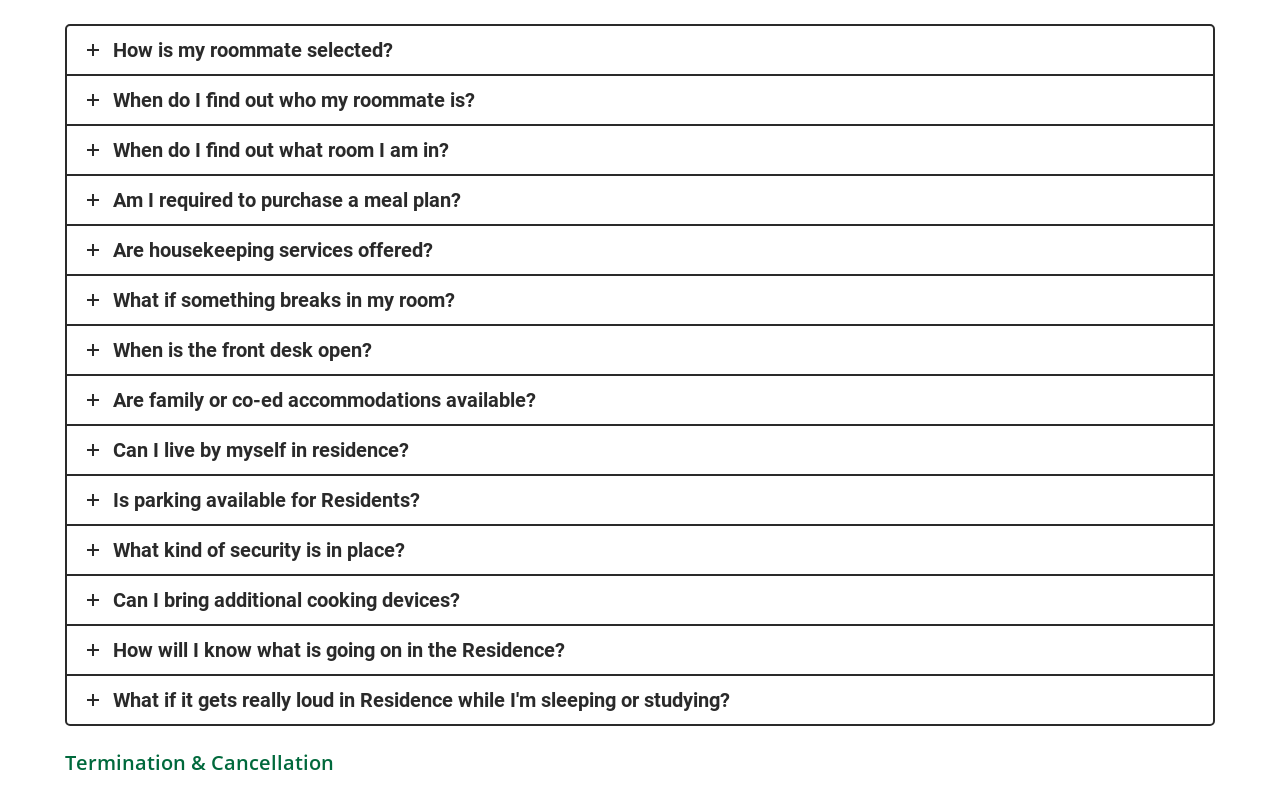Based on the image, please elaborate on the answer to the following question:
Is there a question about security on this webpage?

One of the questions on the webpage is 'What kind of security is in place?', which suggests that the webpage provides information about the security measures in the residence.